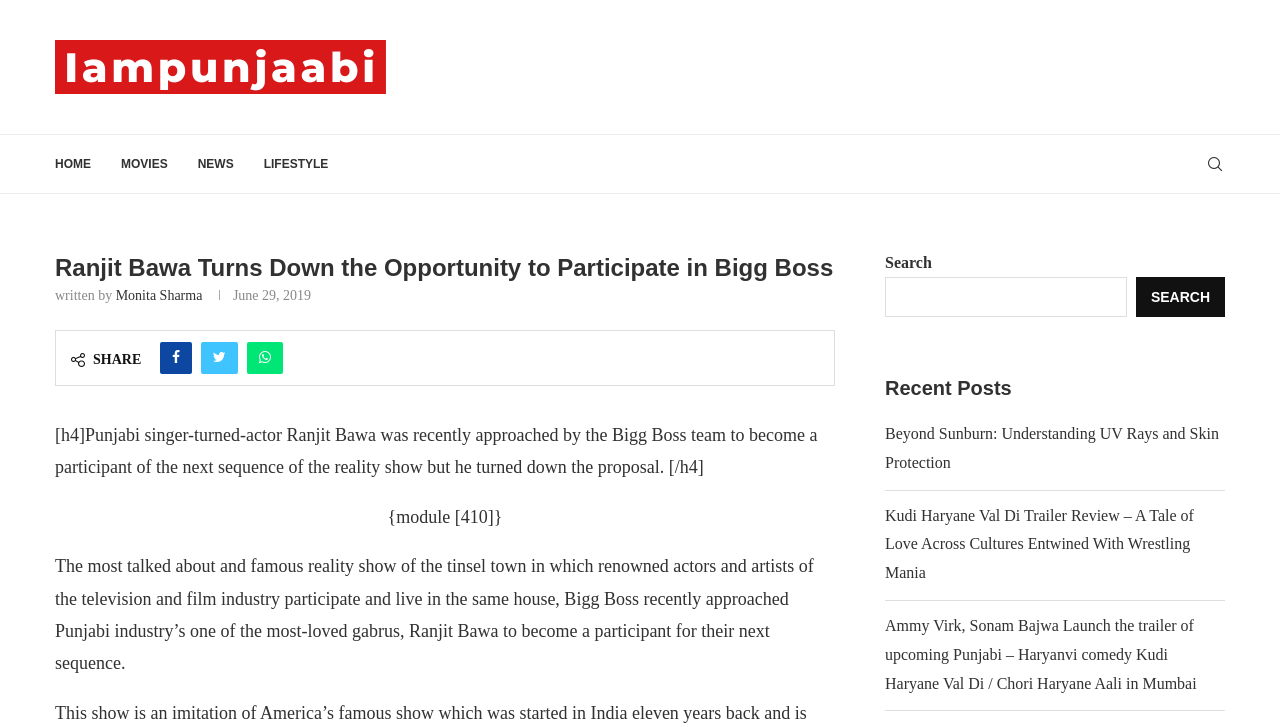Write an exhaustive caption that covers the webpage's main aspects.

The webpage is about Punjabi singer-turned-actor Ranjit Bawa, who was approached by the Bigg Boss team to participate in the reality show but turned down the proposal. 

At the top of the page, there is a logo of "Iampunjaabi" with a link to the website's homepage. Below the logo, there is a navigation menu with links to "HOME", "MOVIES", "NEWS", "LIFESTYLE", and a search icon. 

The main content of the page is divided into two sections. On the left side, there is a heading that reads "Ranjit Bawa Turns Down the Opportunity to Participate in Bigg Boss" followed by the author's name "Monita Sharma" and the date "June 29, 2019". Below this, there is a share button with options to share on Facebook, Twitter, and Whatsapp. 

The main article is presented in a large block of text, which summarizes the news about Ranjit Bawa's decision to turn down the Bigg Boss proposal. 

On the right side of the page, there is a search bar with a search button. Below the search bar, there is a section titled "Recent Posts" with links to three other news articles.